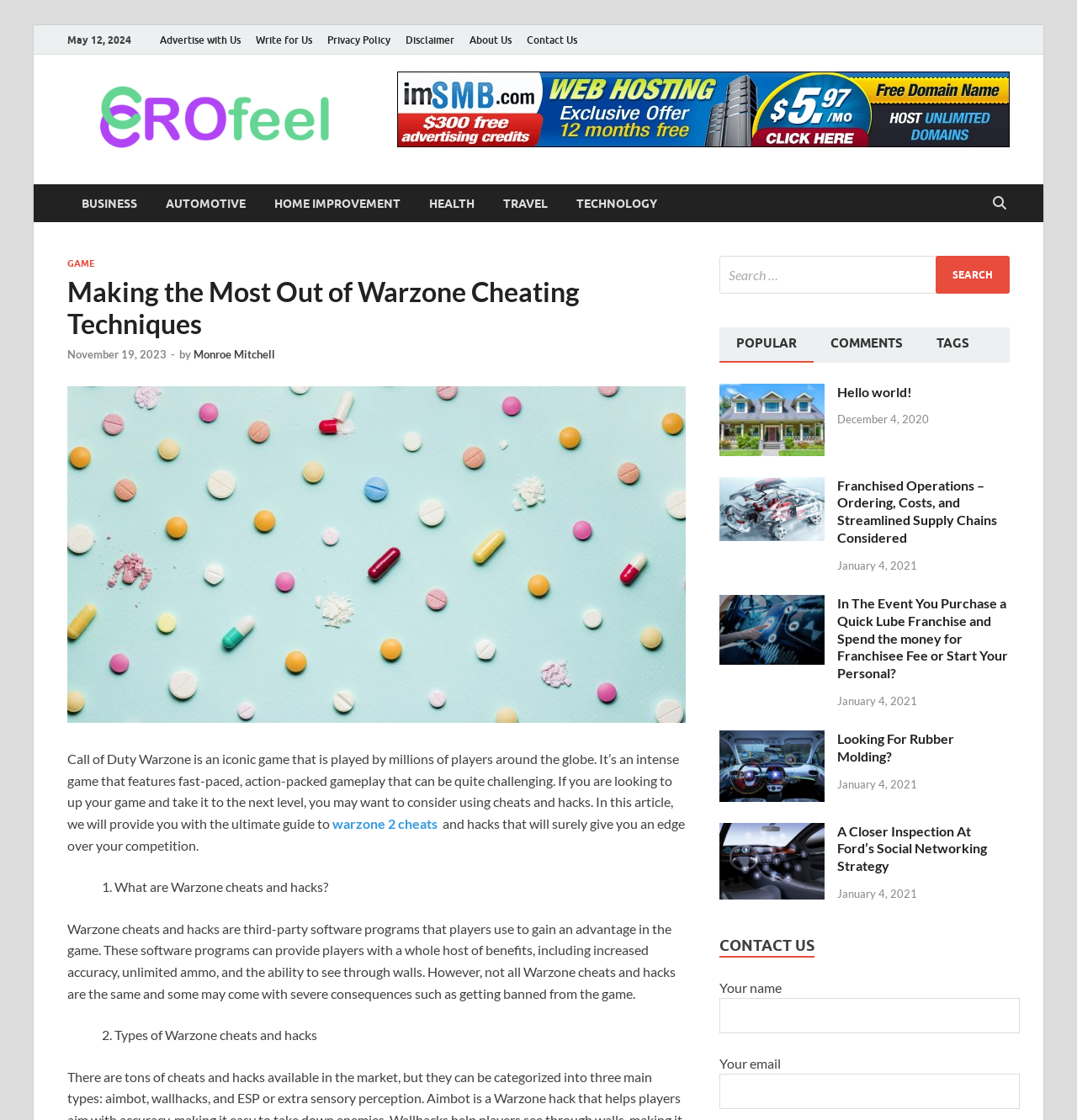Provide the bounding box coordinates of the section that needs to be clicked to accomplish the following instruction: "Click on the 'GAME' link."

[0.062, 0.23, 0.088, 0.24]